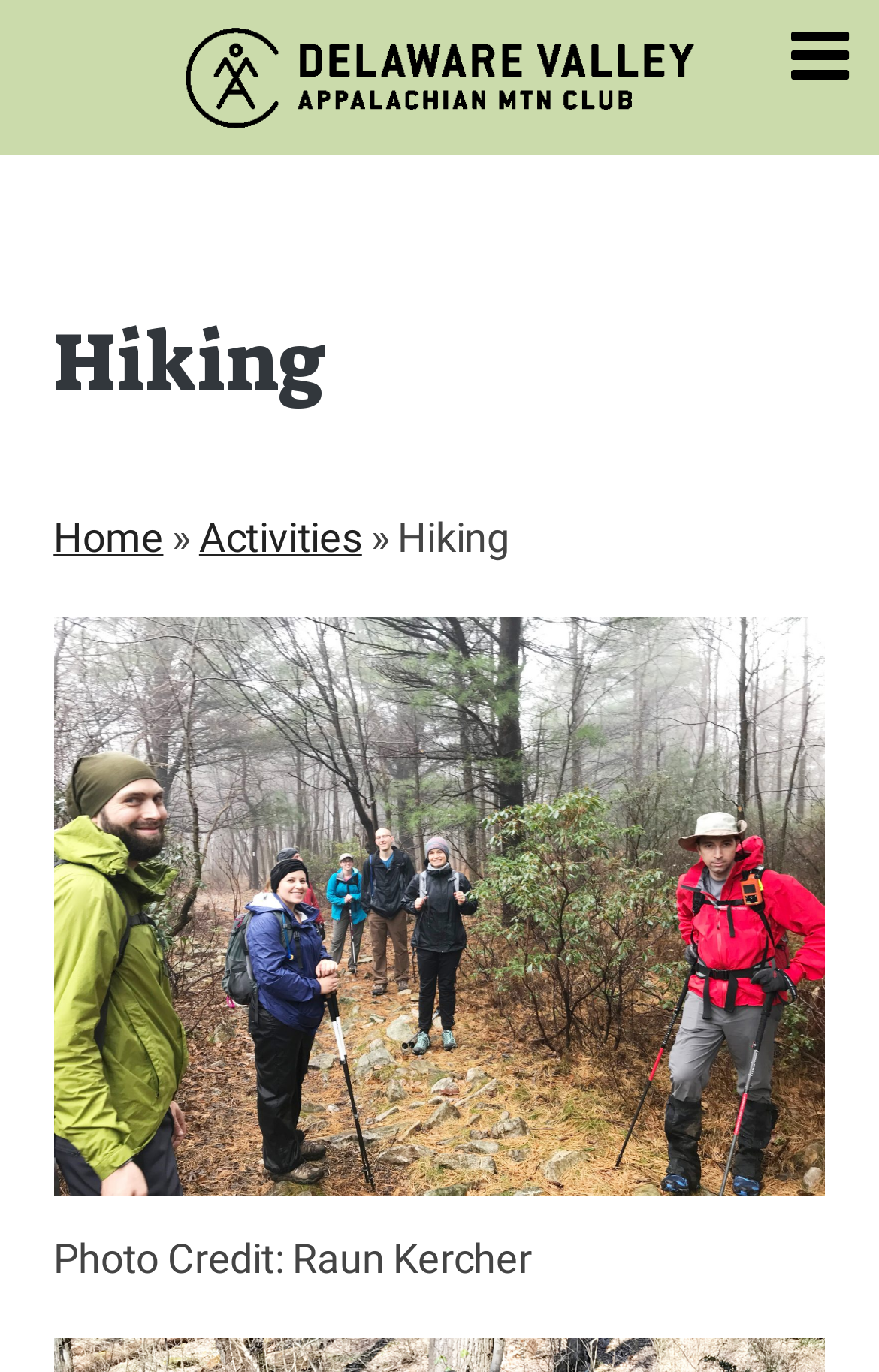Utilize the information from the image to answer the question in detail:
What is the photo credit for the main image?

The photo credit is mentioned in the static text below the main image, which says 'Photo Credit: Raun Kercher'.